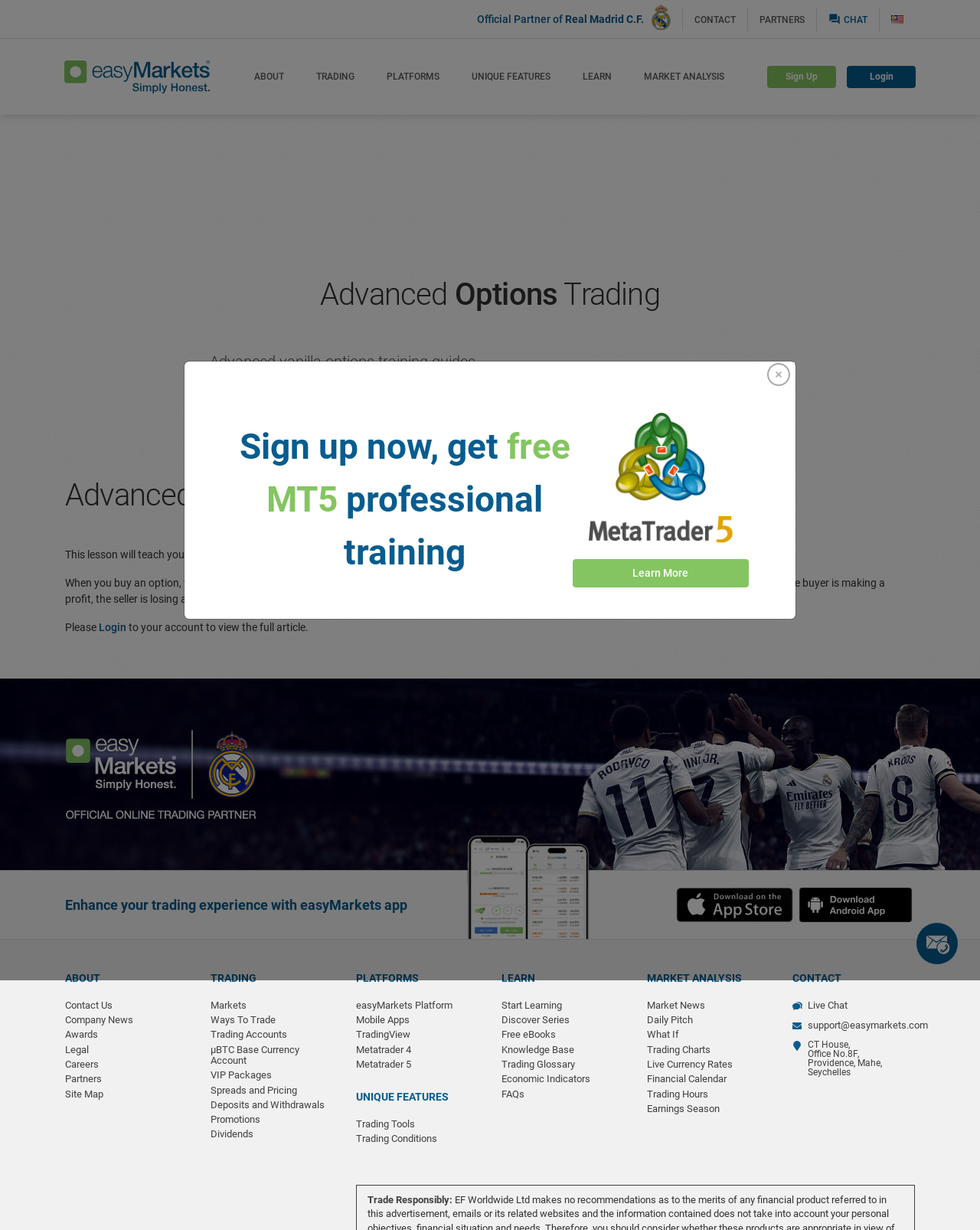Using the description "Start Trading Today Learn More", predict the bounding box of the relevant HTML element.

[0.584, 0.454, 0.764, 0.477]